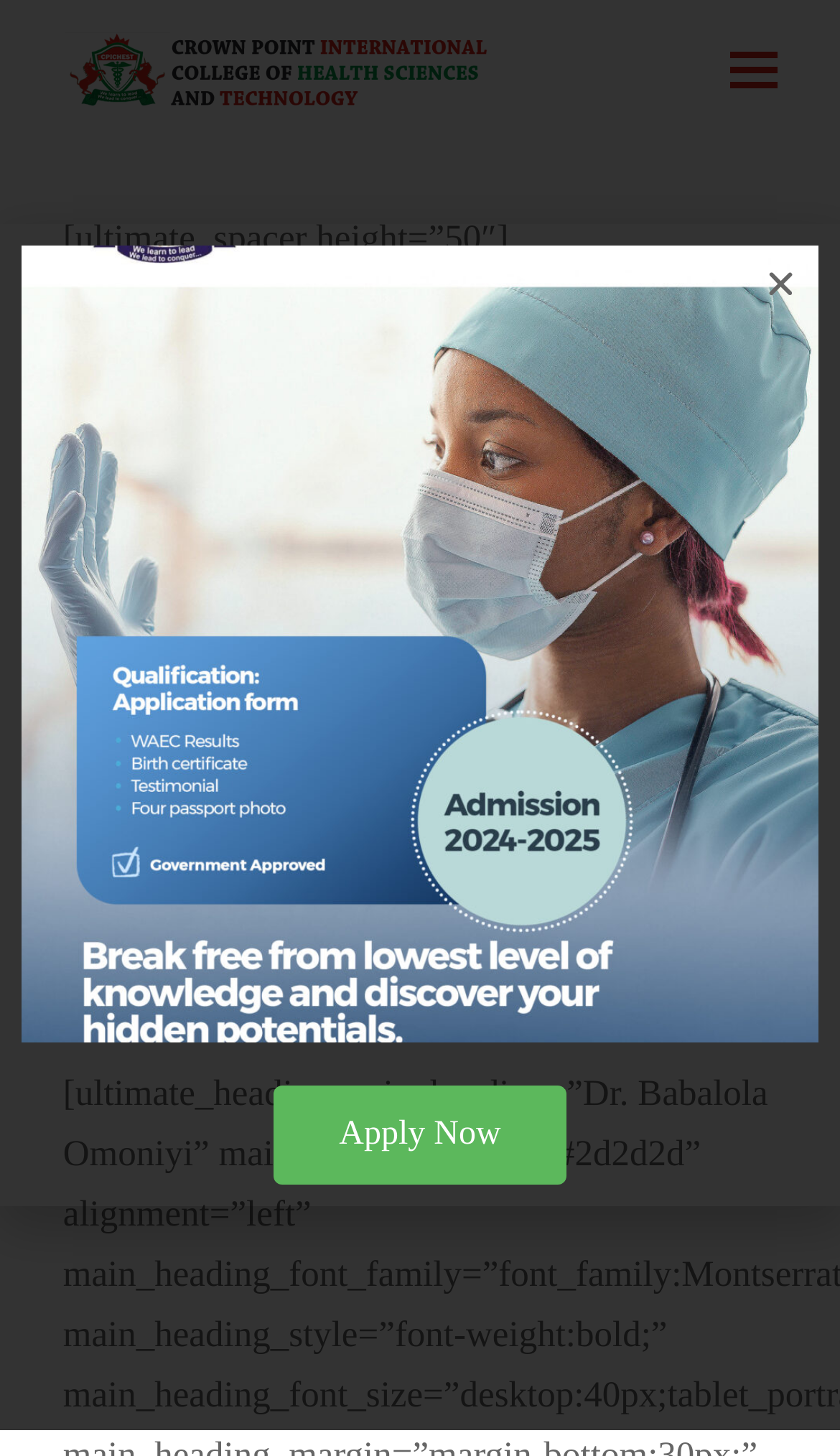Please reply to the following question with a single word or a short phrase:
What is the purpose of the 'Close' button?

To close a popup or modal